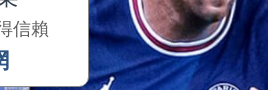What is the likely purpose of the 'Hope Associates' link?
Offer a detailed and exhaustive answer to the question.

The caption suggests that the 'Hope Associates' link is likely related to an organization or event supporting Hope International University, which implies that the link is intended to promote or facilitate community or athletic initiatives associated with the university.